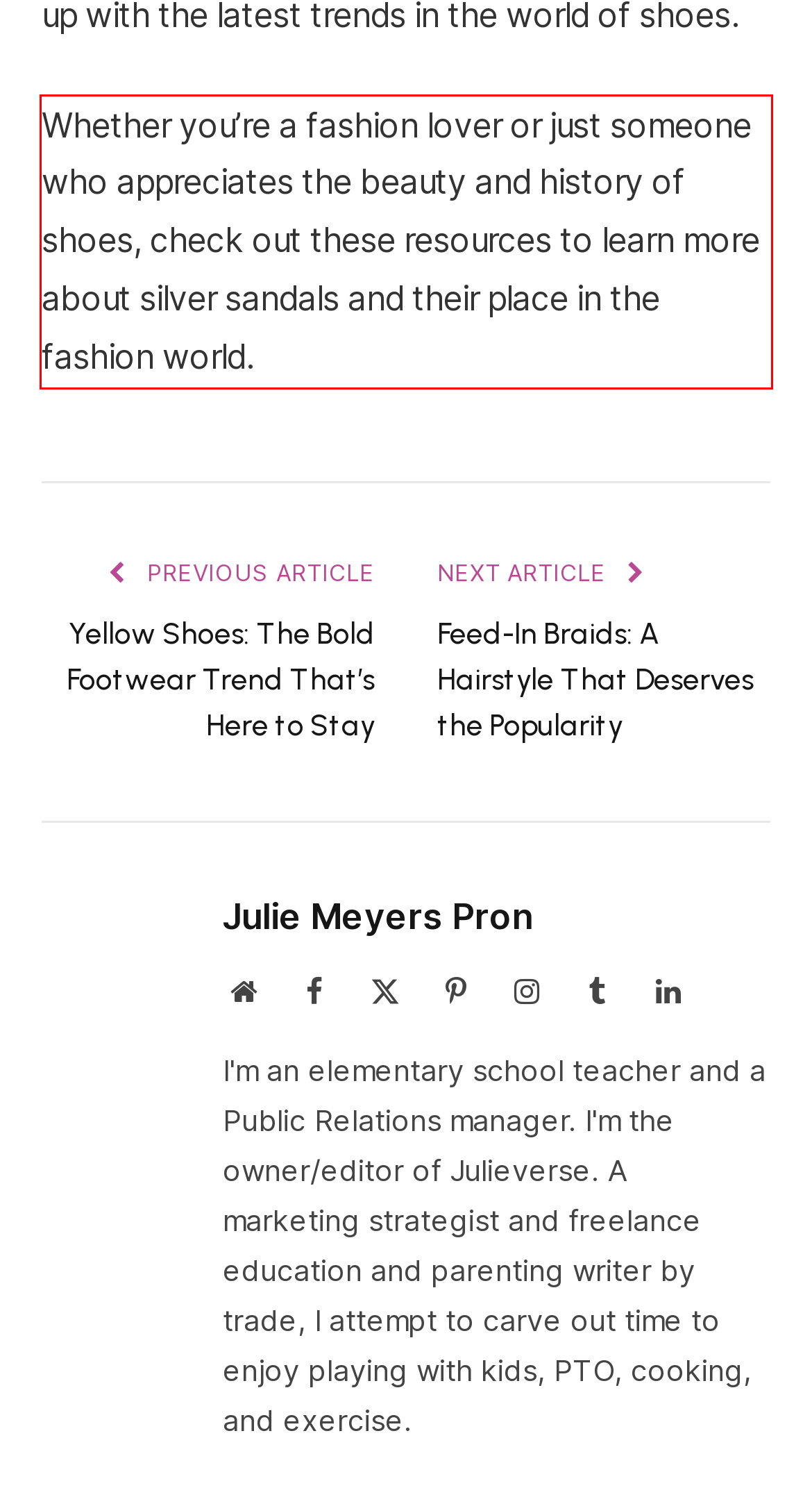You have a screenshot of a webpage with a red bounding box. Identify and extract the text content located inside the red bounding box.

Whether you’re a fashion lover or just someone who appreciates the beauty and history of shoes, check out these resources to learn more about silver sandals and their place in the fashion world.